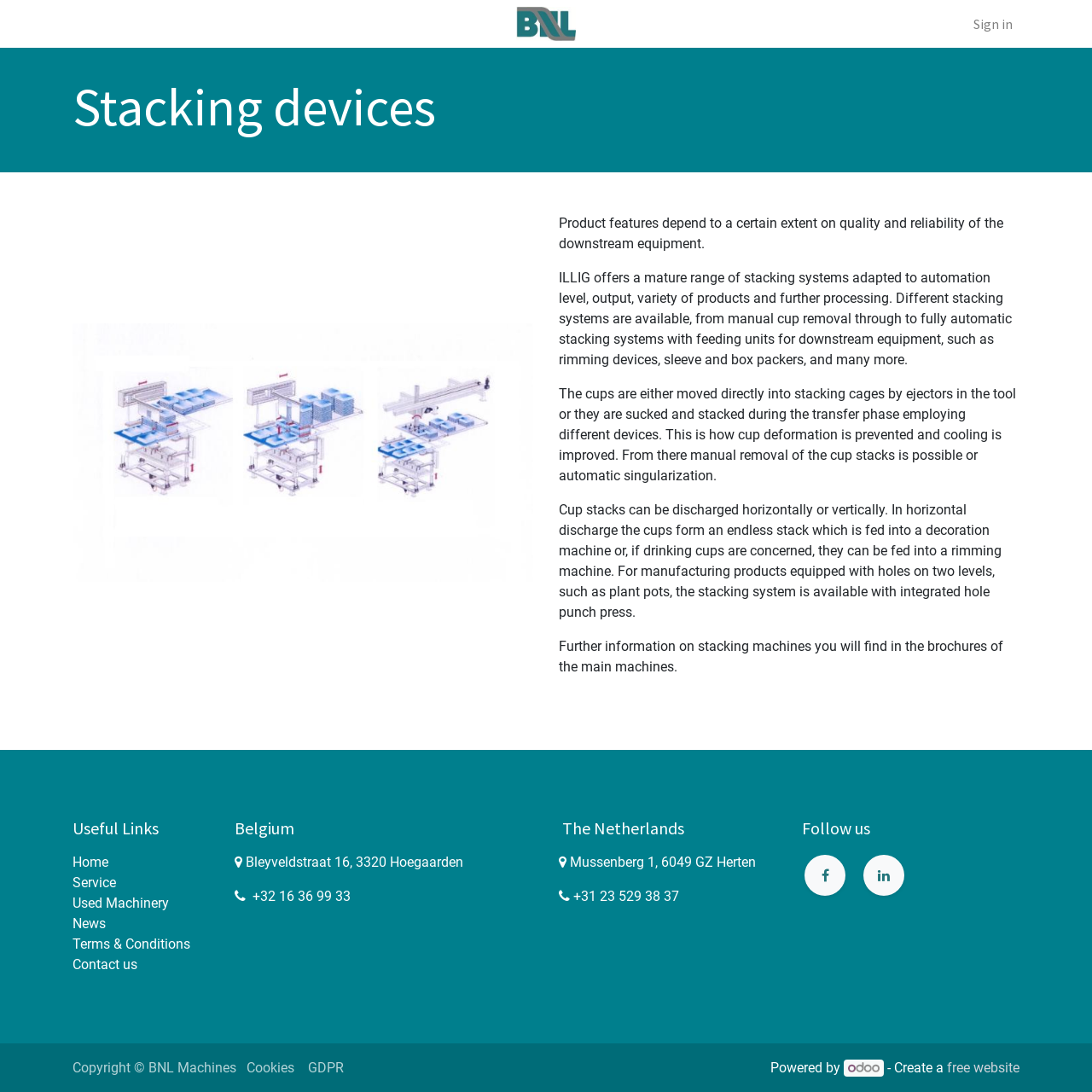What is the company that powered the website?
Based on the image, please offer an in-depth response to the question.

Based on the webpage content, specifically the link 'Odoo' and the image 'Odoo', it can be inferred that the company that powered the website is Odoo.